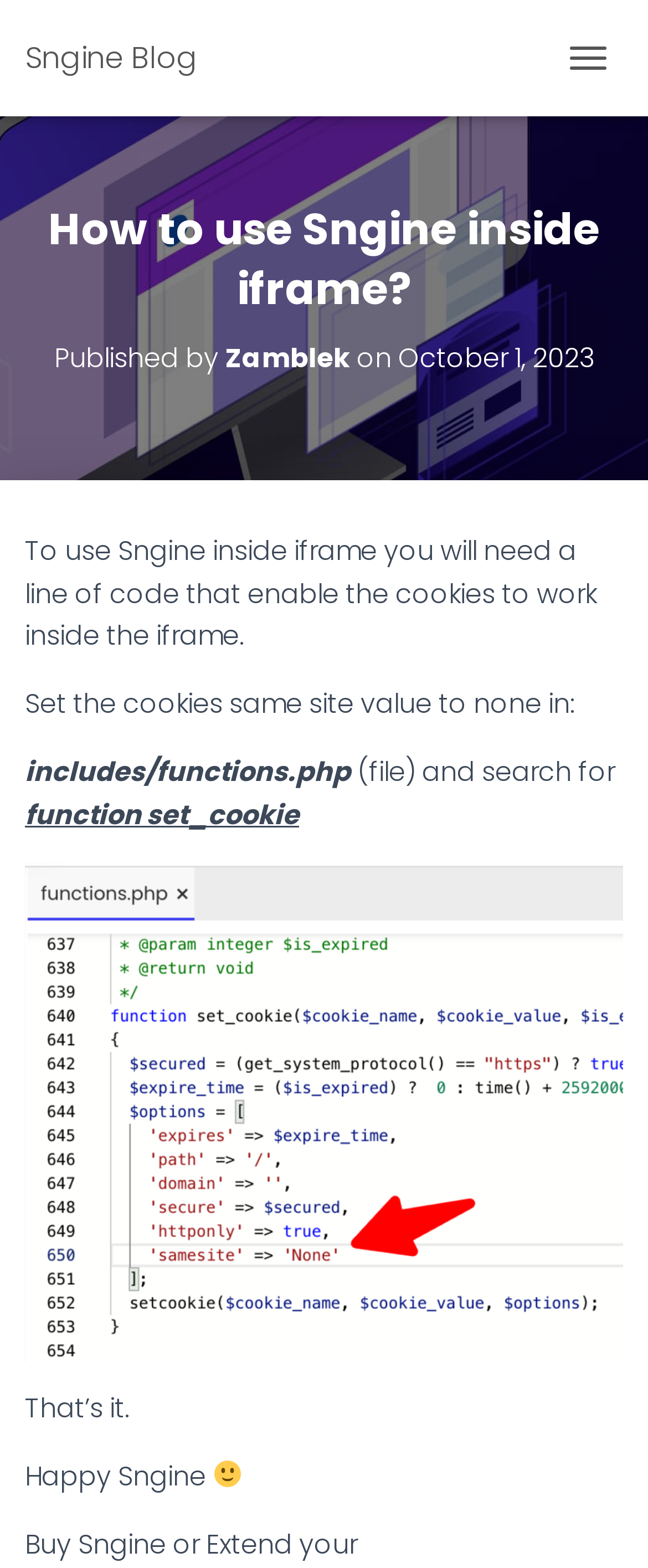What is the main heading displayed on the webpage? Please provide the text.

How to use Sngine inside iframe?